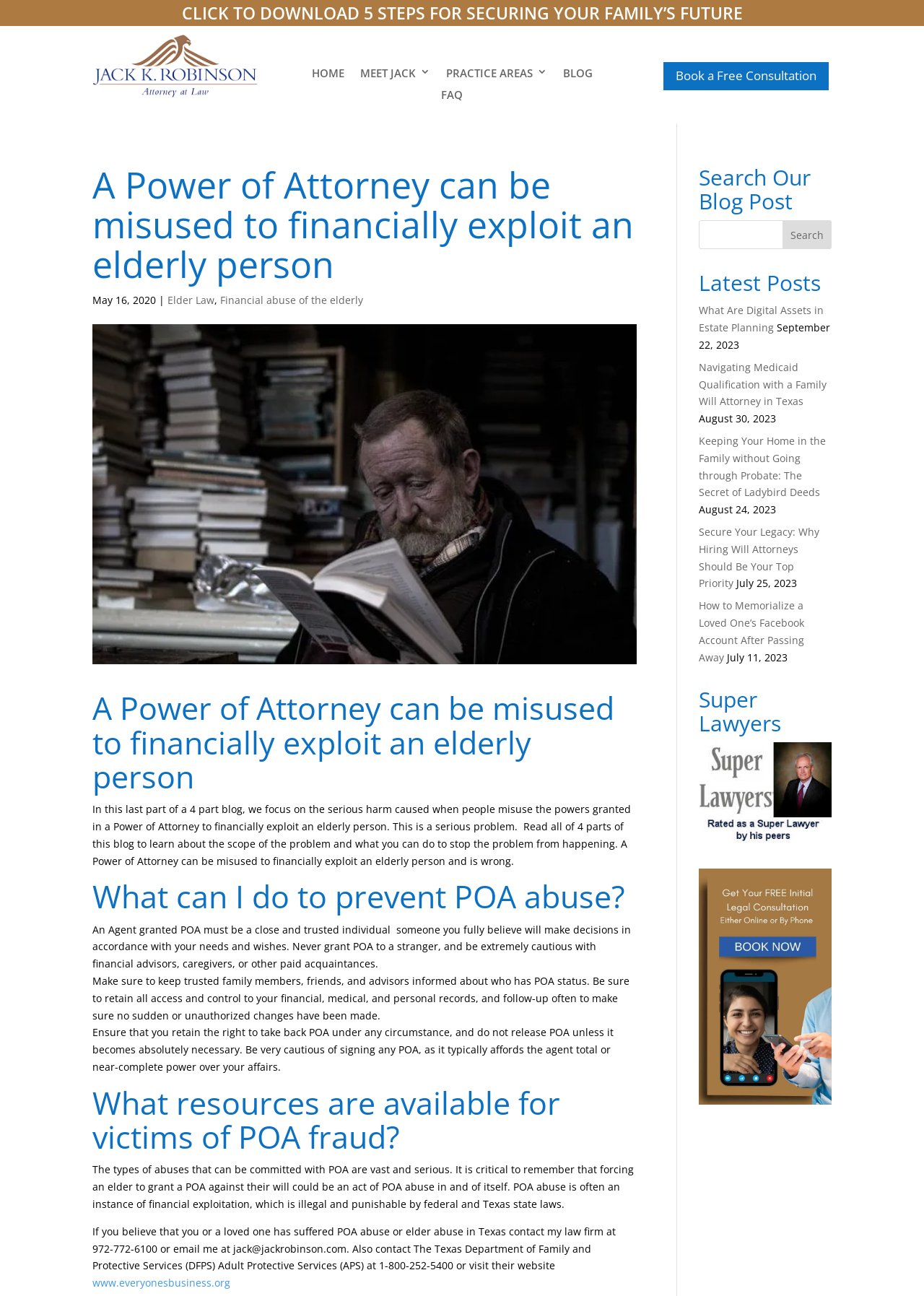Can you specify the bounding box coordinates of the area that needs to be clicked to fulfill the following instruction: "Search for a topic in the blog"?

[0.756, 0.17, 0.9, 0.192]